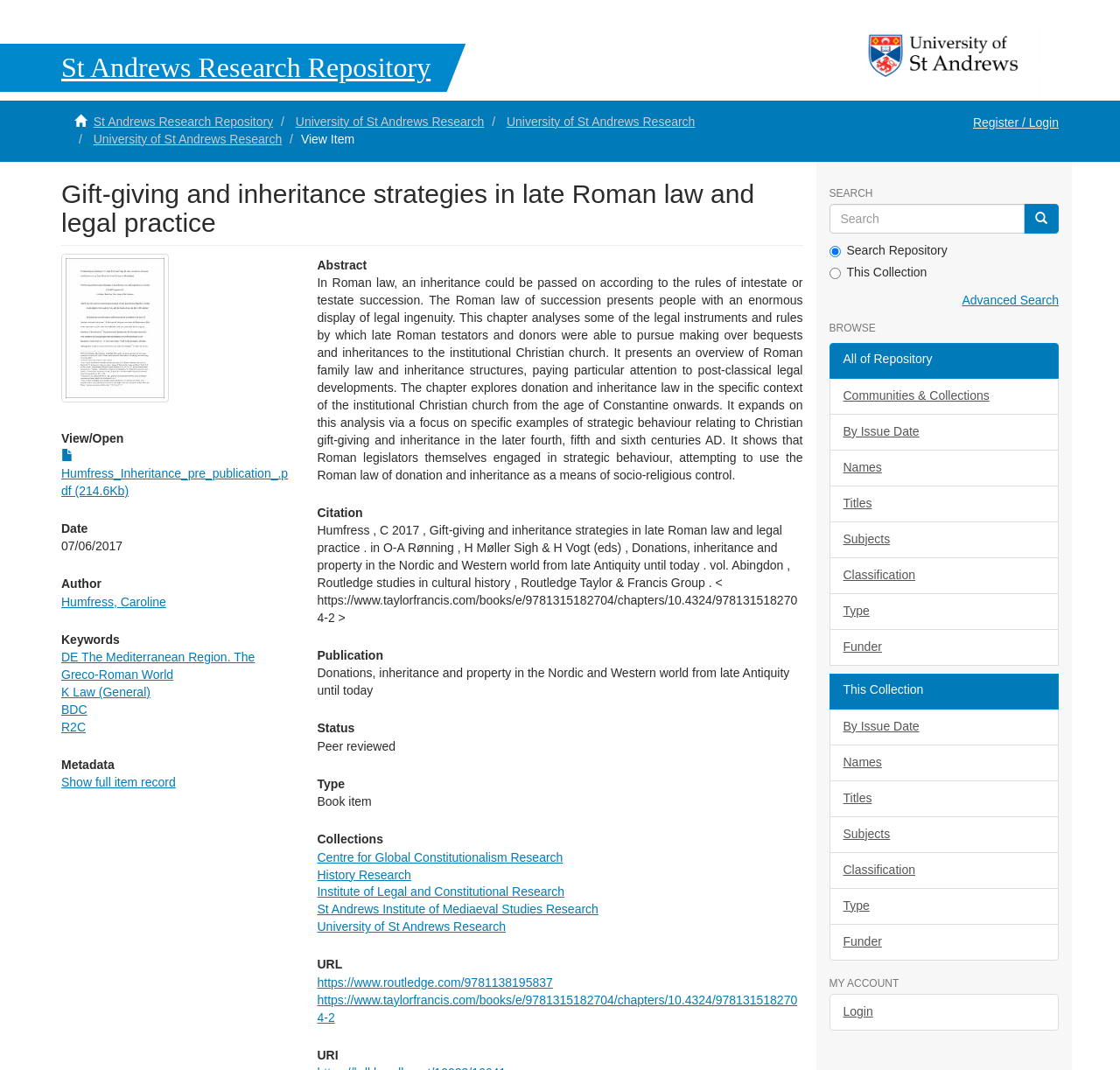Identify and provide the bounding box for the element described by: "By Issue Date".

[0.74, 0.387, 0.945, 0.421]